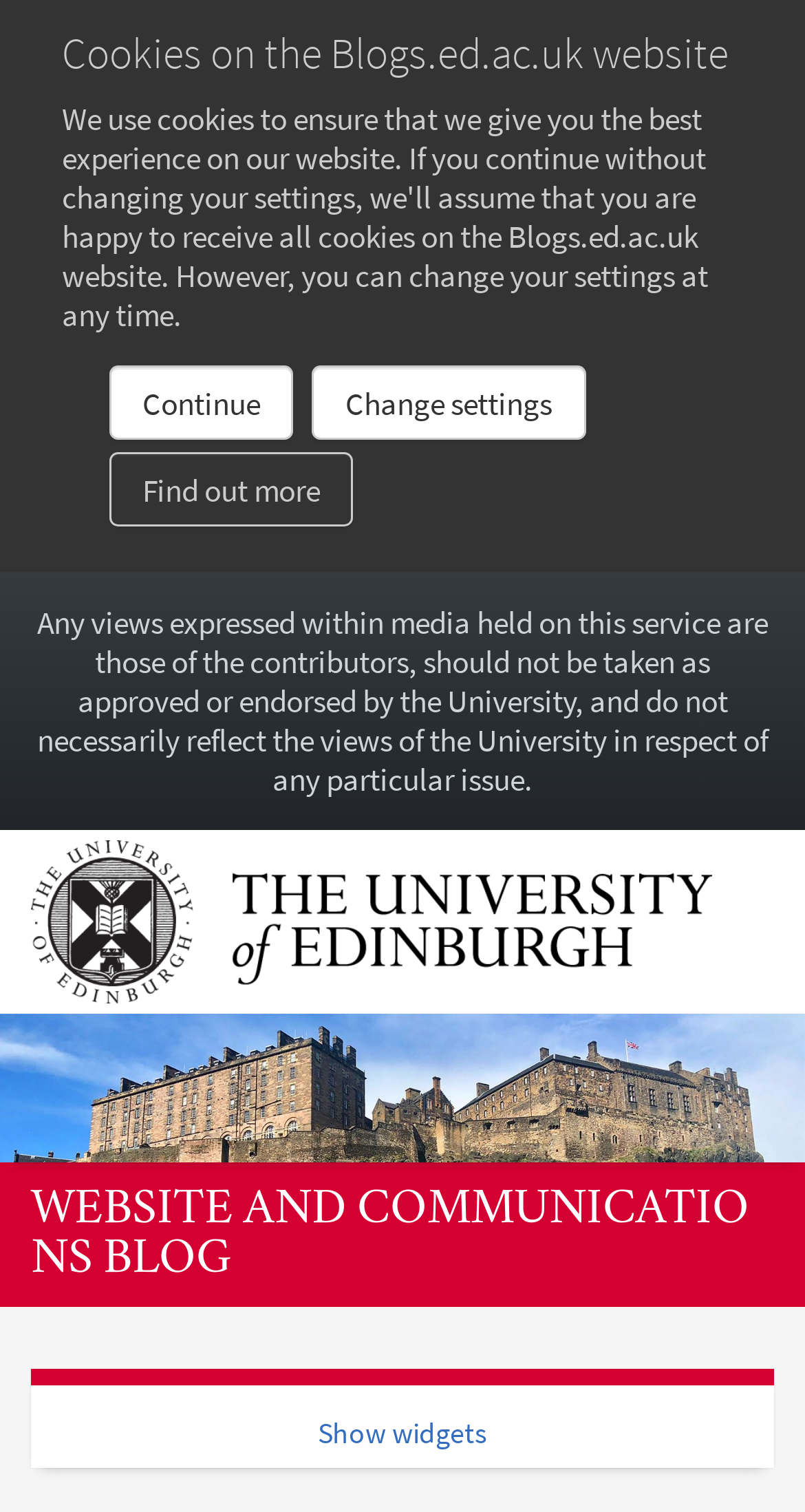From the webpage screenshot, predict the bounding box of the UI element that matches this description: "Event Tickets >".

None